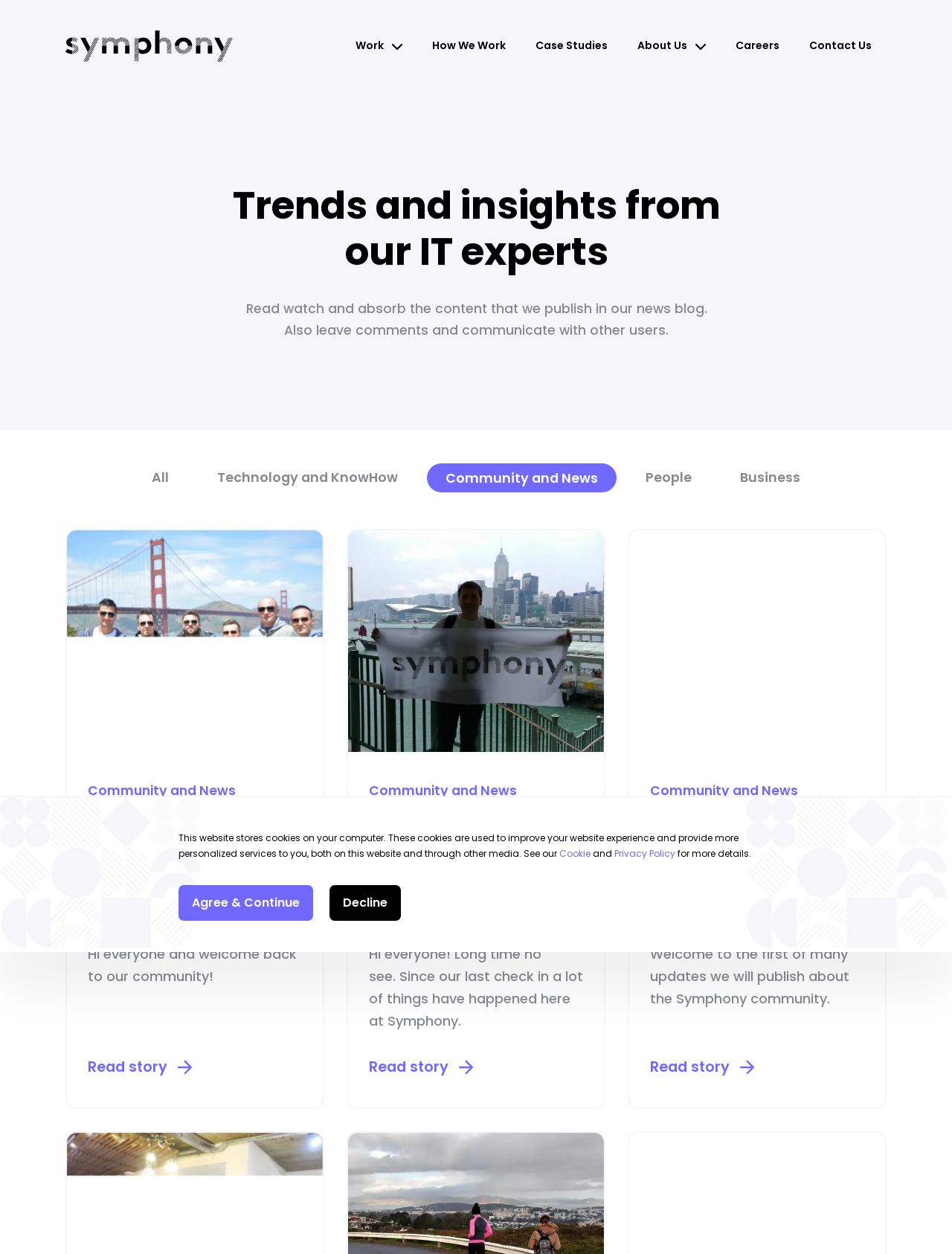Can you find the bounding box coordinates for the element to click on to achieve the instruction: "Explore the Newsroom"?

[0.672, 0.013, 0.739, 0.027]